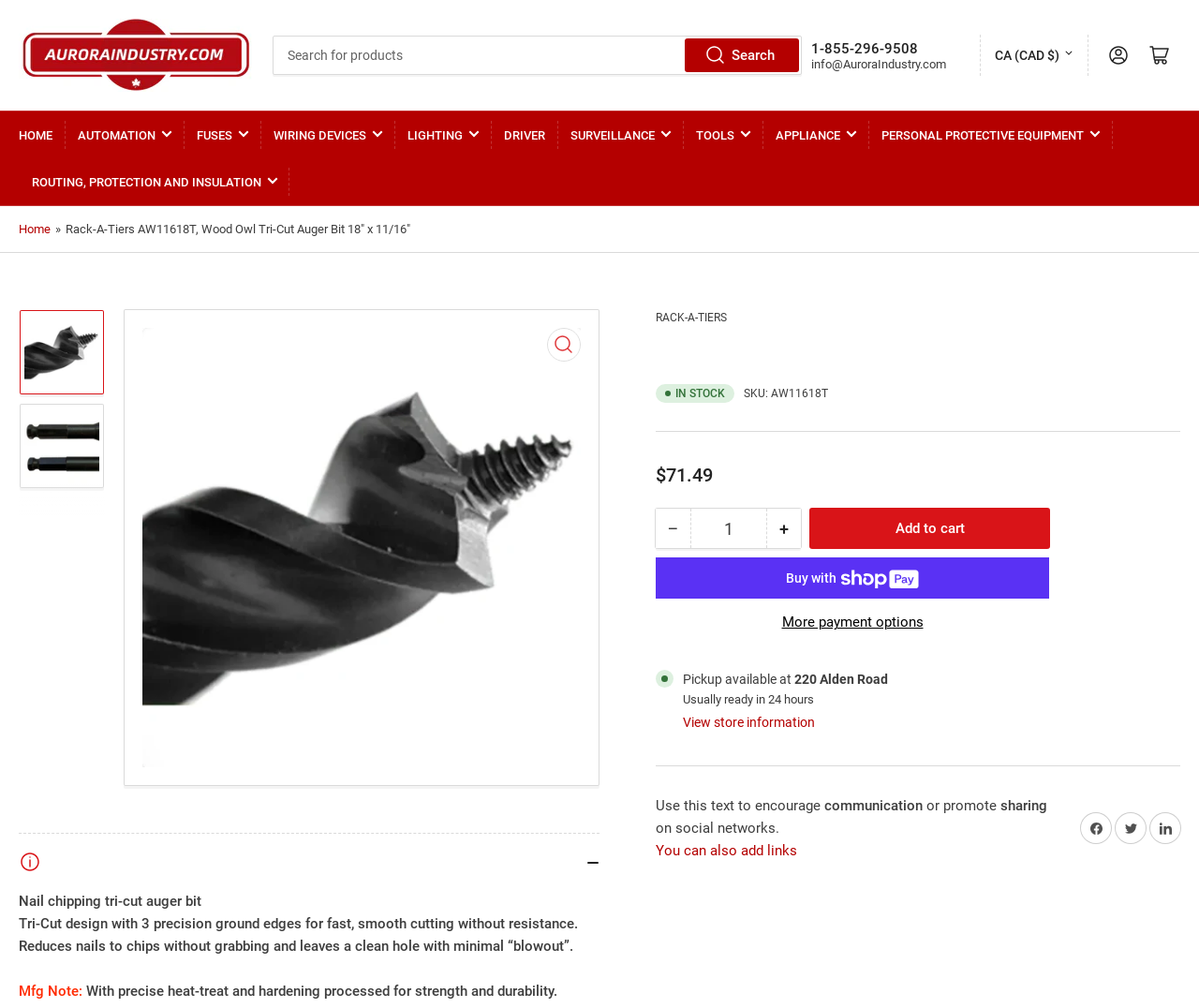Describe the entire webpage, focusing on both content and design.

This webpage is an e-commerce product page for the "Rack-A-Tiers AW11618T, Wood Owl Tri-Cut Auger Bit 18" x 11/16"" product. At the top left corner, there is a logo and a link to the website's homepage, "AuroraIndustry.com". Next to it, there is a search bar with a combobox and a search button. On the top right corner, there is a phone number, an email address, and a country/region selector.

Below the top section, there is a navigation menu with links to various categories, including "HOME", "AUTOMATION", "FUSES", and more. 

The main content of the page is divided into two sections. On the left side, there is a gallery viewer with multiple images of the product. On the right side, there is a product description section. At the top of this section, there is a product title, "Rack-A-Tiers AW11618T, Wood Owl Tri-Cut Auger Bit 18" x 11/16"", and a link to the product category, "RACK-A-TIERS". Below the title, there is a product status indicator showing that the product is in stock.

The product description section also includes the product's regular price, a quantity selector, and buttons to add the product to the cart or to buy it now with ShopPay. There are also options to view store information and to share the product on social networks.

Below the product description section, there is a detailed product description, which explains the features and benefits of the product, including its Tri-Cut design and fast, smooth cutting capabilities.